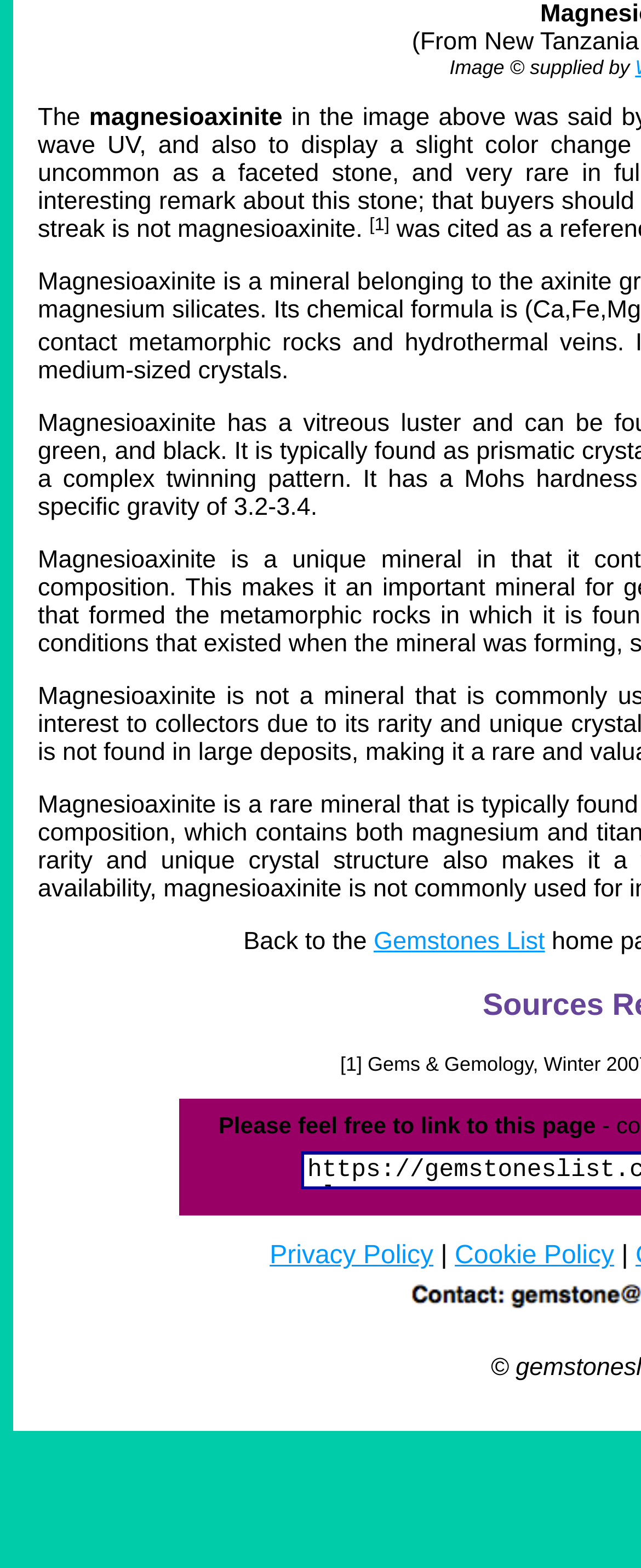Where can users go back to?
Based on the image, give a one-word or short phrase answer.

Gemstones List